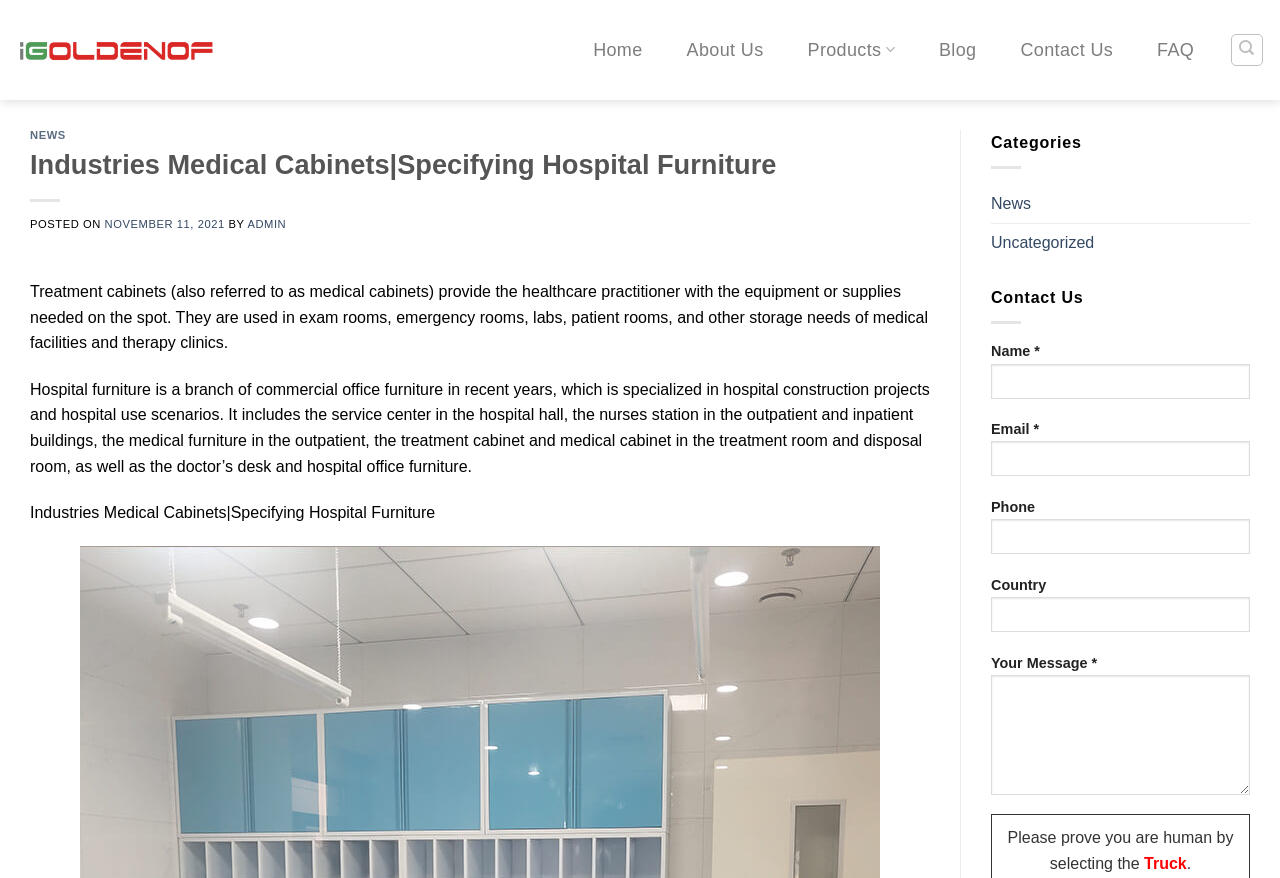Please find the bounding box coordinates of the element that must be clicked to perform the given instruction: "Contact us by filling out the form". The coordinates should be four float numbers from 0 to 1, i.e., [left, top, right, bottom].

[0.774, 0.391, 0.812, 0.409]